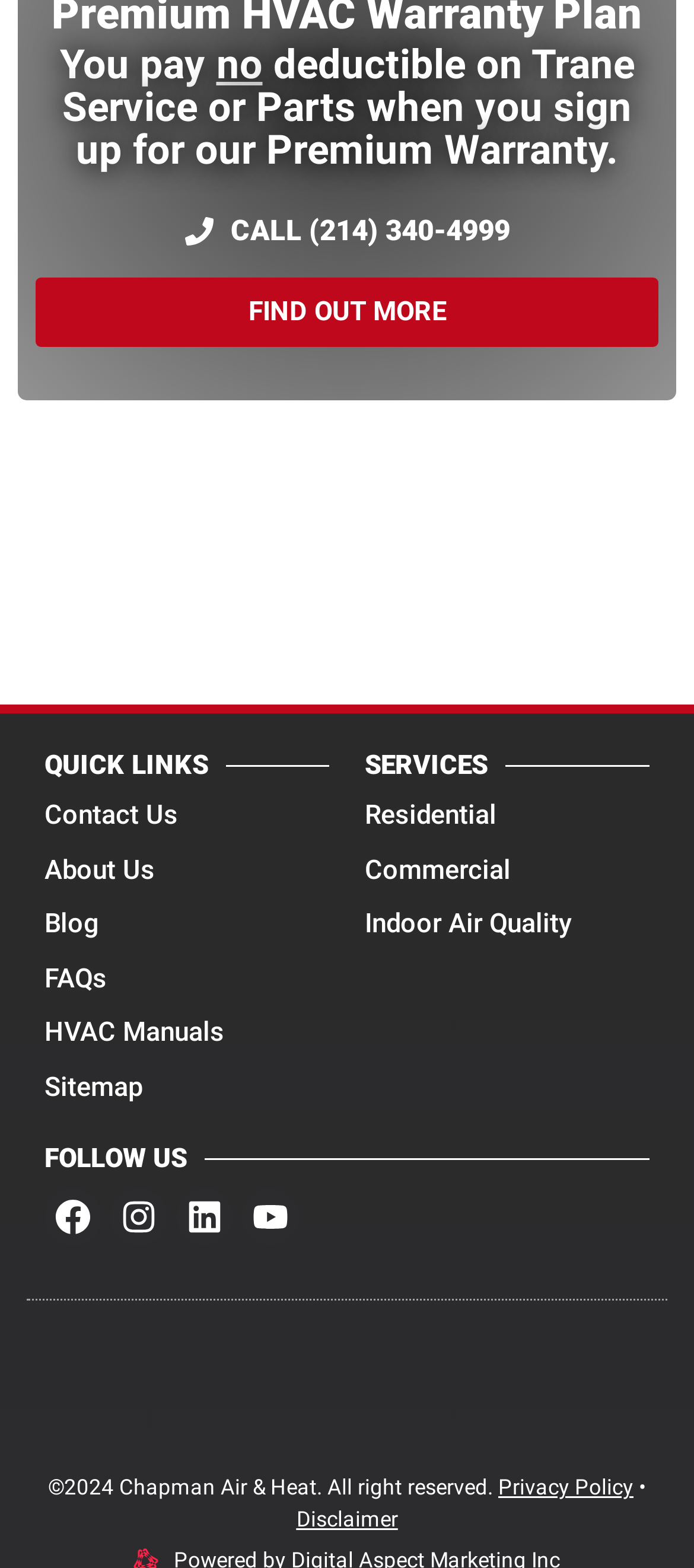Please identify the coordinates of the bounding box that should be clicked to fulfill this instruction: "Visit the Contact Us page".

[0.064, 0.507, 0.474, 0.533]